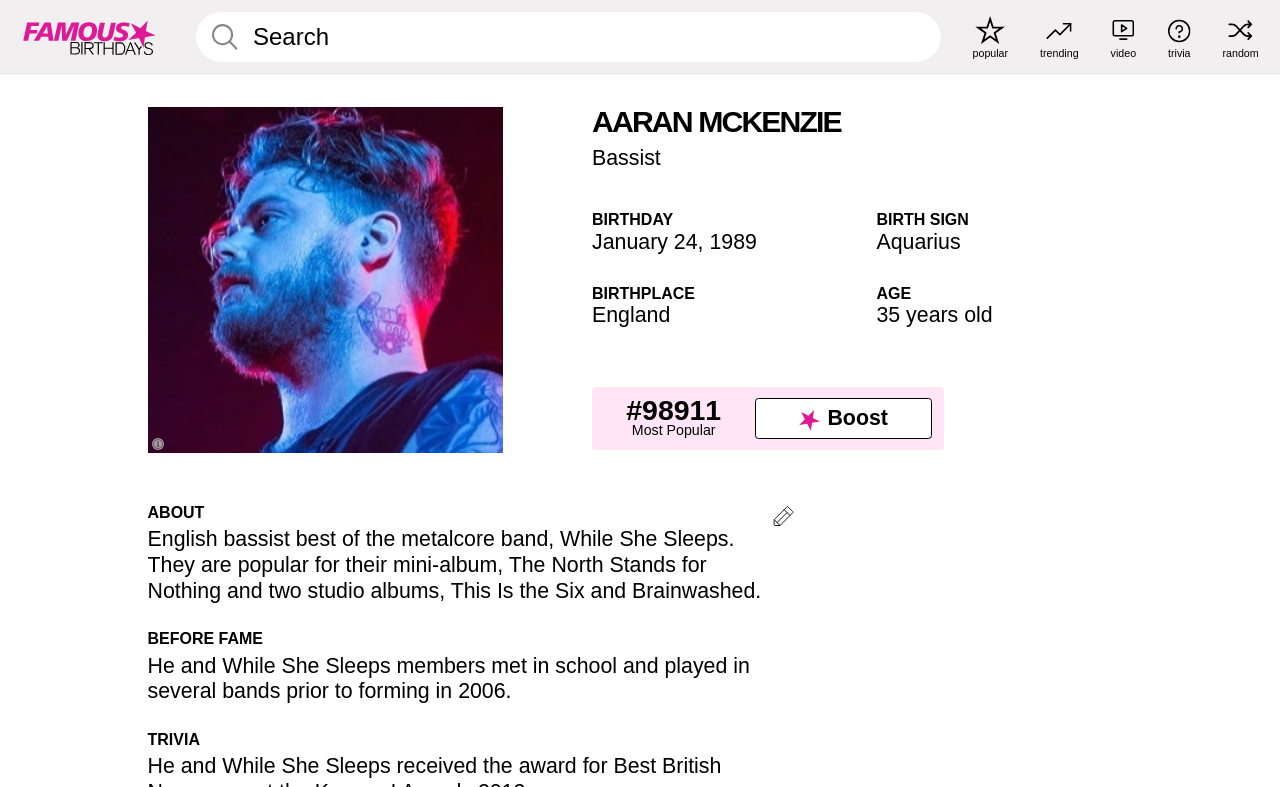Answer the question briefly using a single word or phrase: 
What is the name of the mini-album by While She Sleeps?

The North Stands for Nothing